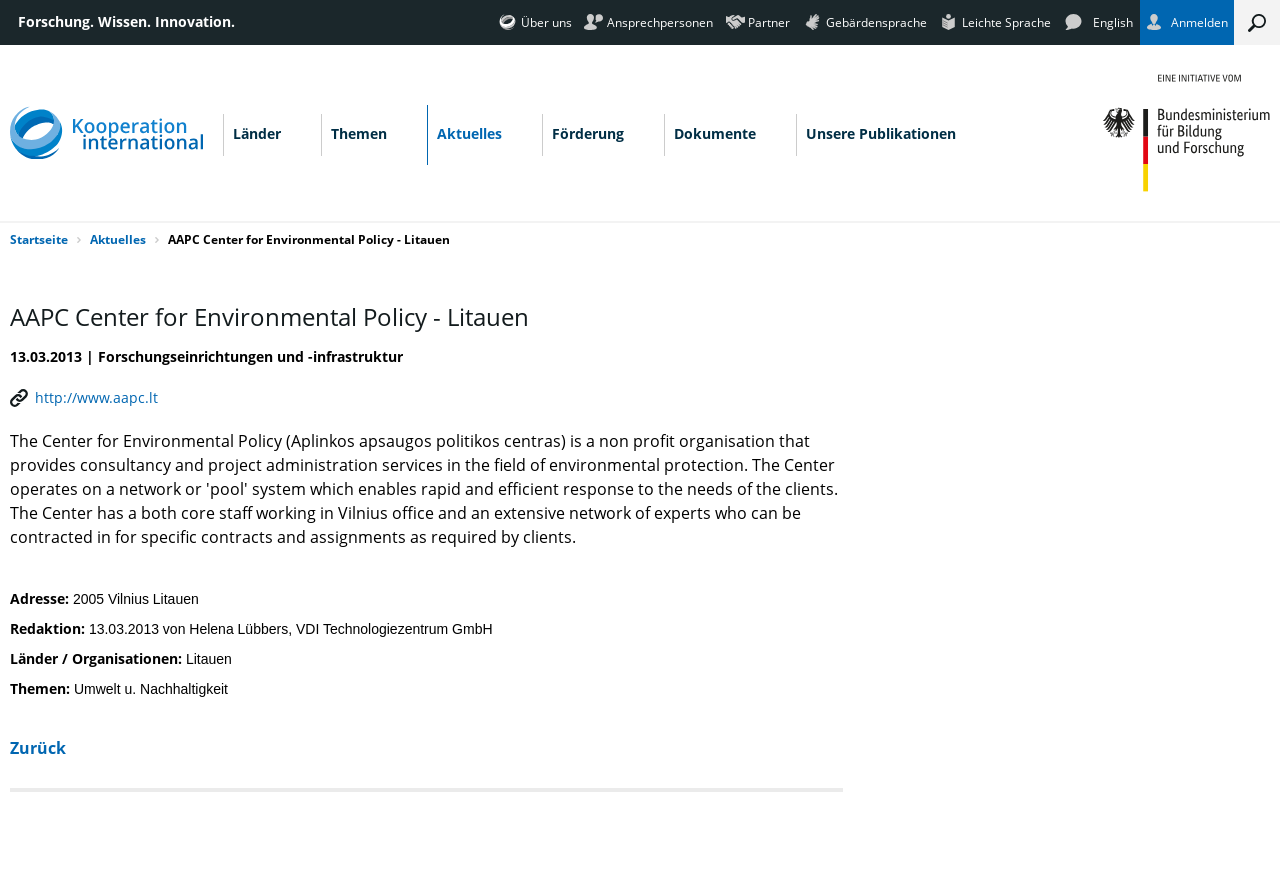Find the bounding box coordinates for the area that should be clicked to accomplish the instruction: "Go to English page".

[0.826, 0.0, 0.891, 0.051]